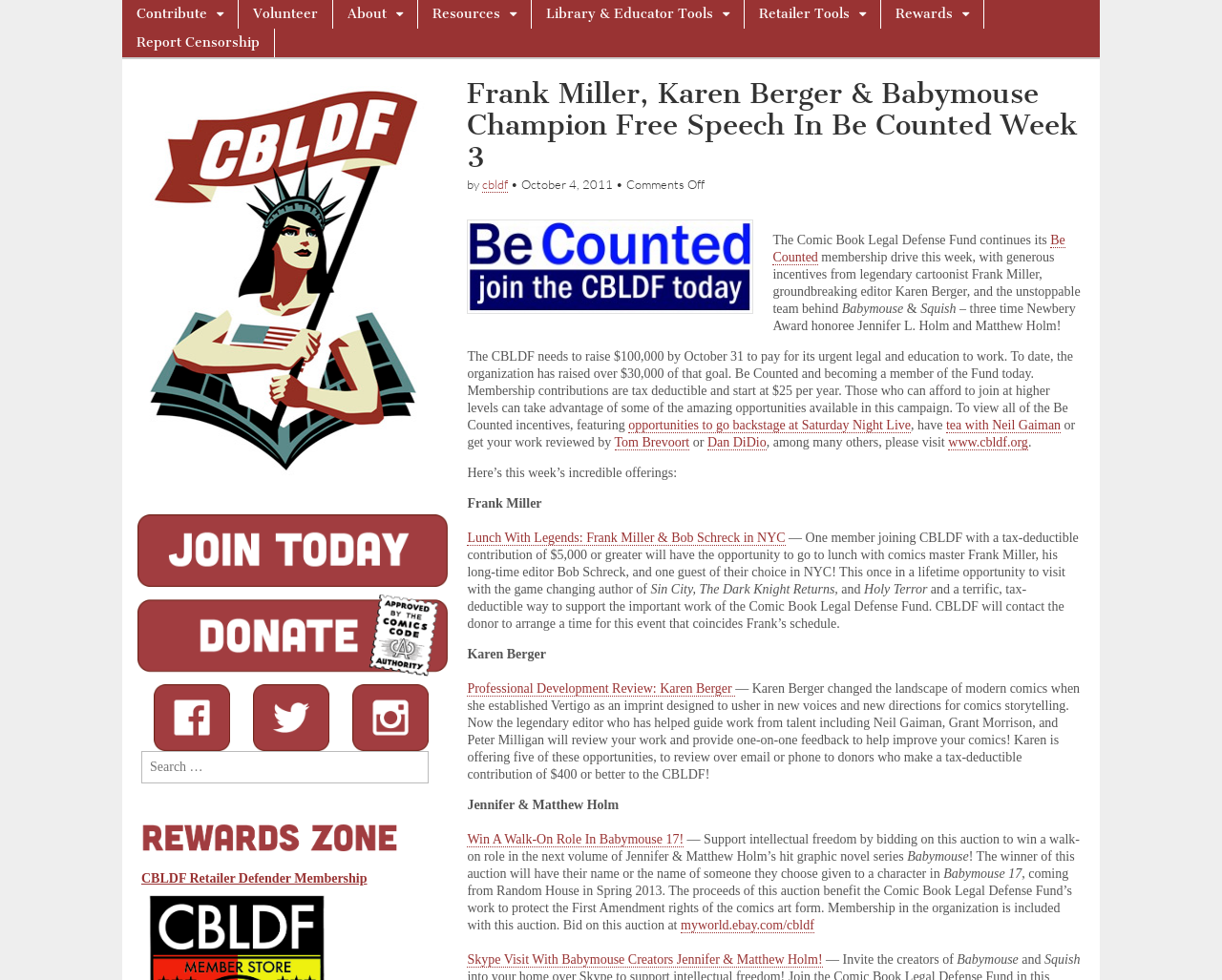Extract the primary heading text from the webpage.

Frank Miller, Karen Berger & Babymouse Champion Free Speech In Be Counted Week 3